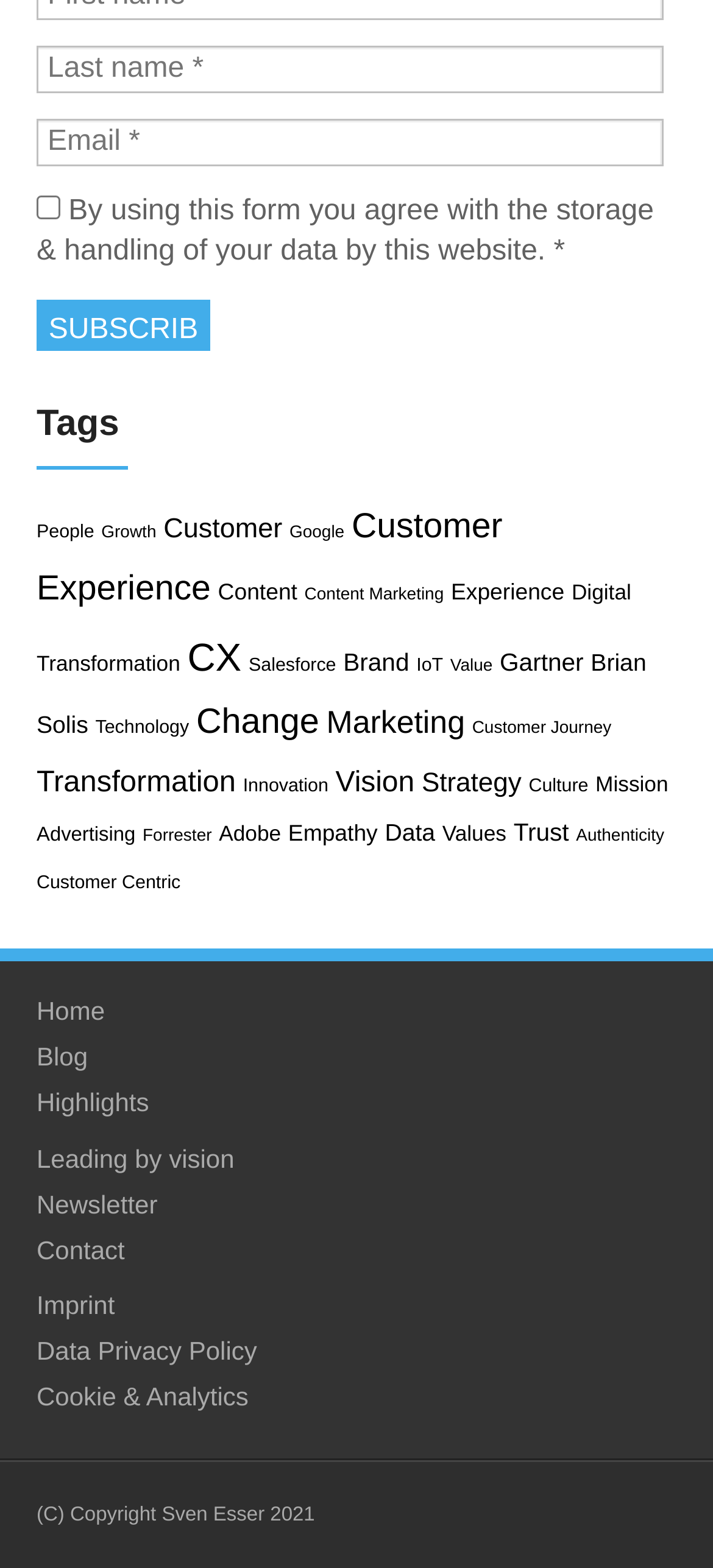What is the purpose of the form?
Look at the screenshot and respond with a single word or phrase.

To subscribe